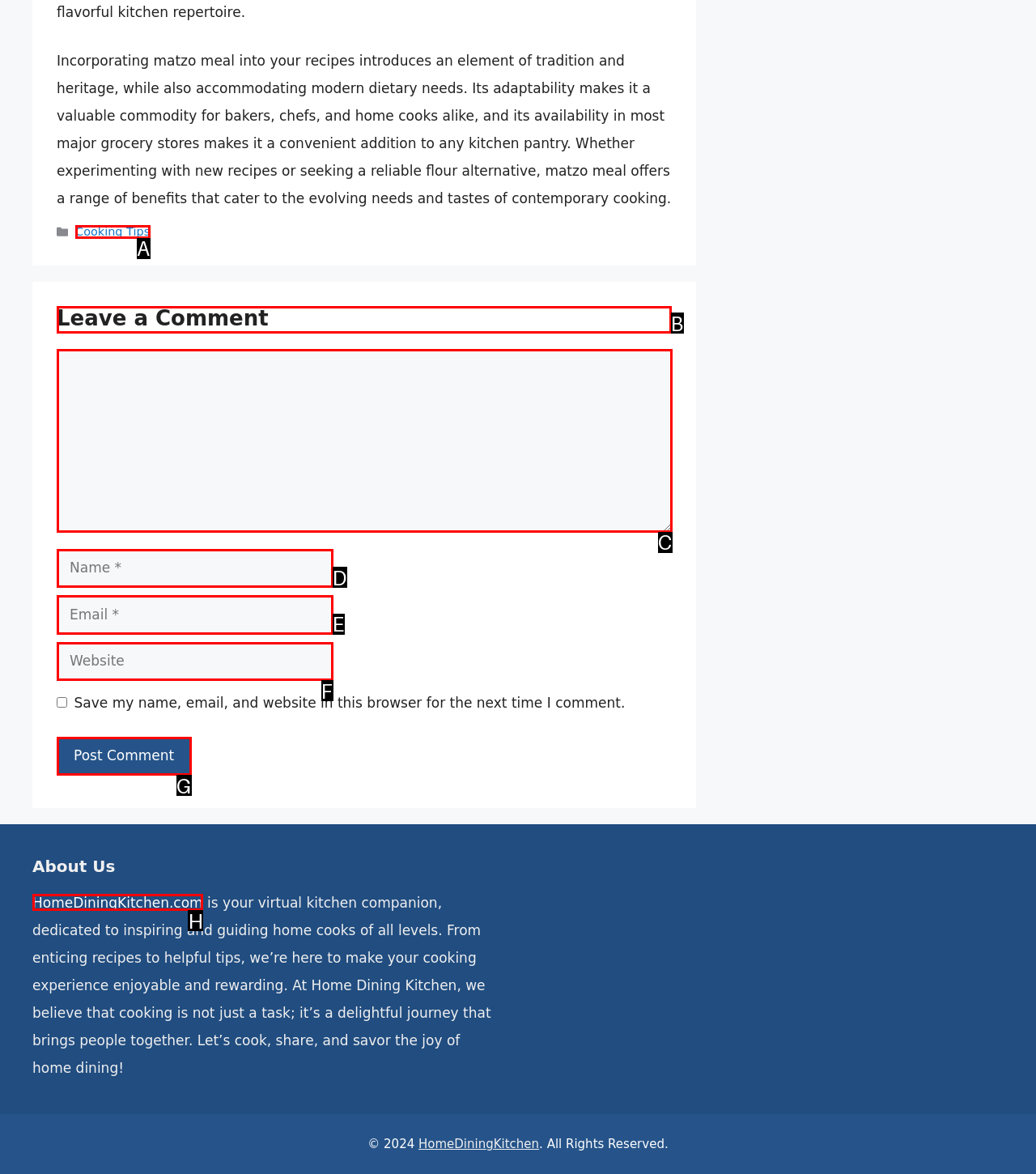Identify the correct HTML element to click for the task: View Privacy. Provide the letter of your choice.

None